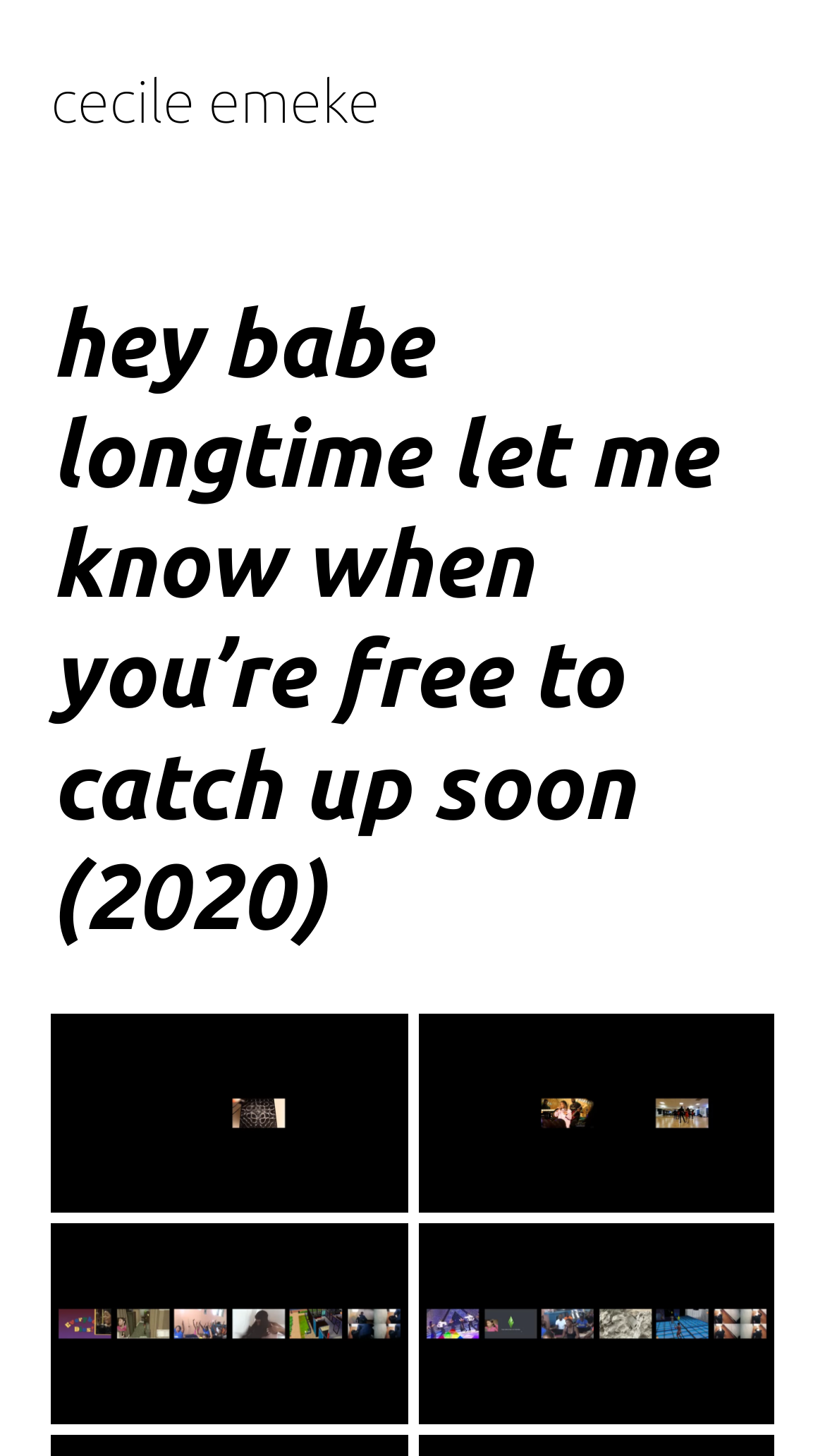Your task is to find and give the main heading text of the webpage.

hey babe longtime let me know when you’re free to catch up soon (2020)